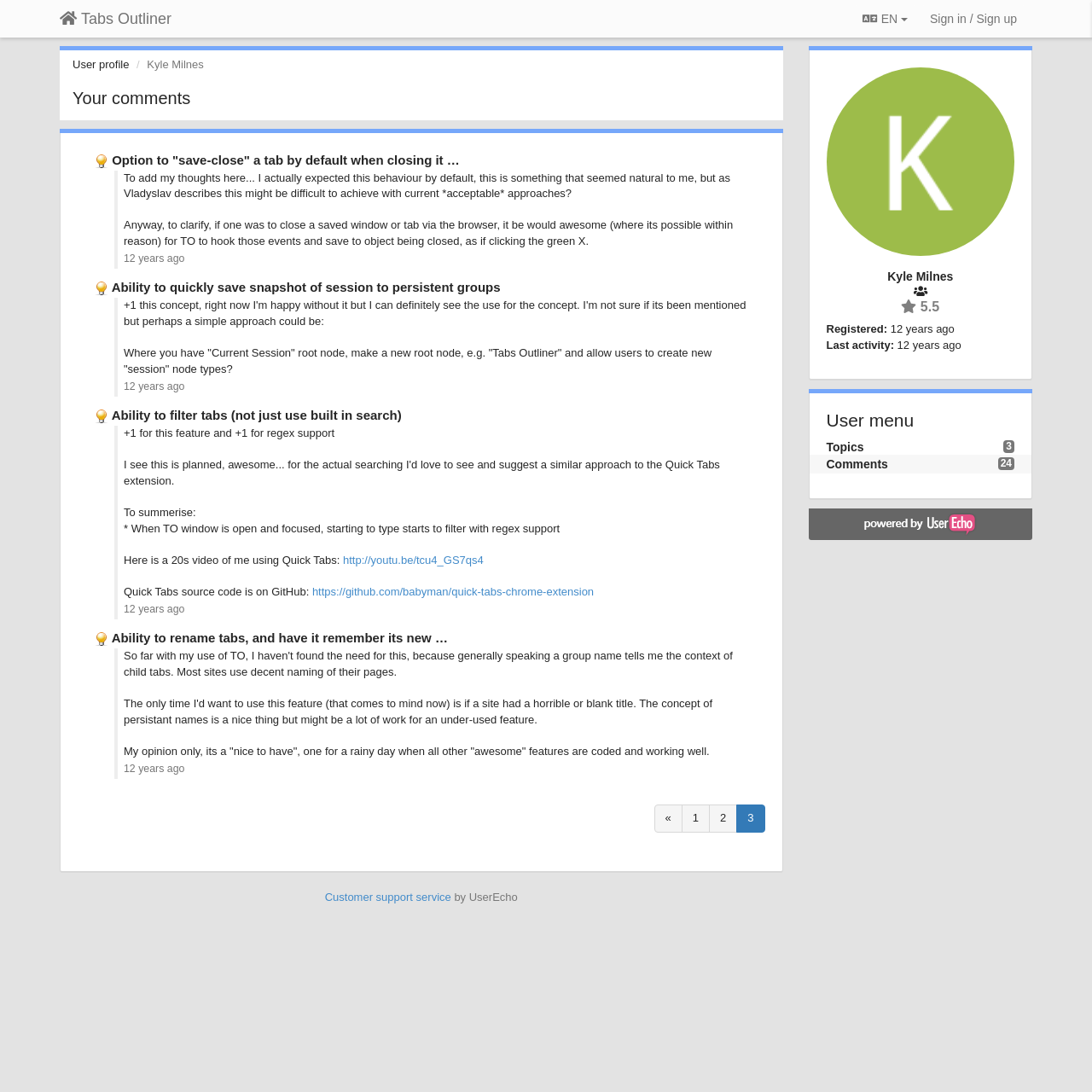Based on the element description, predict the bounding box coordinates (top-left x, top-left y, bottom-right x, bottom-right y) for the UI element in the screenshot: Customer support service

[0.297, 0.816, 0.413, 0.828]